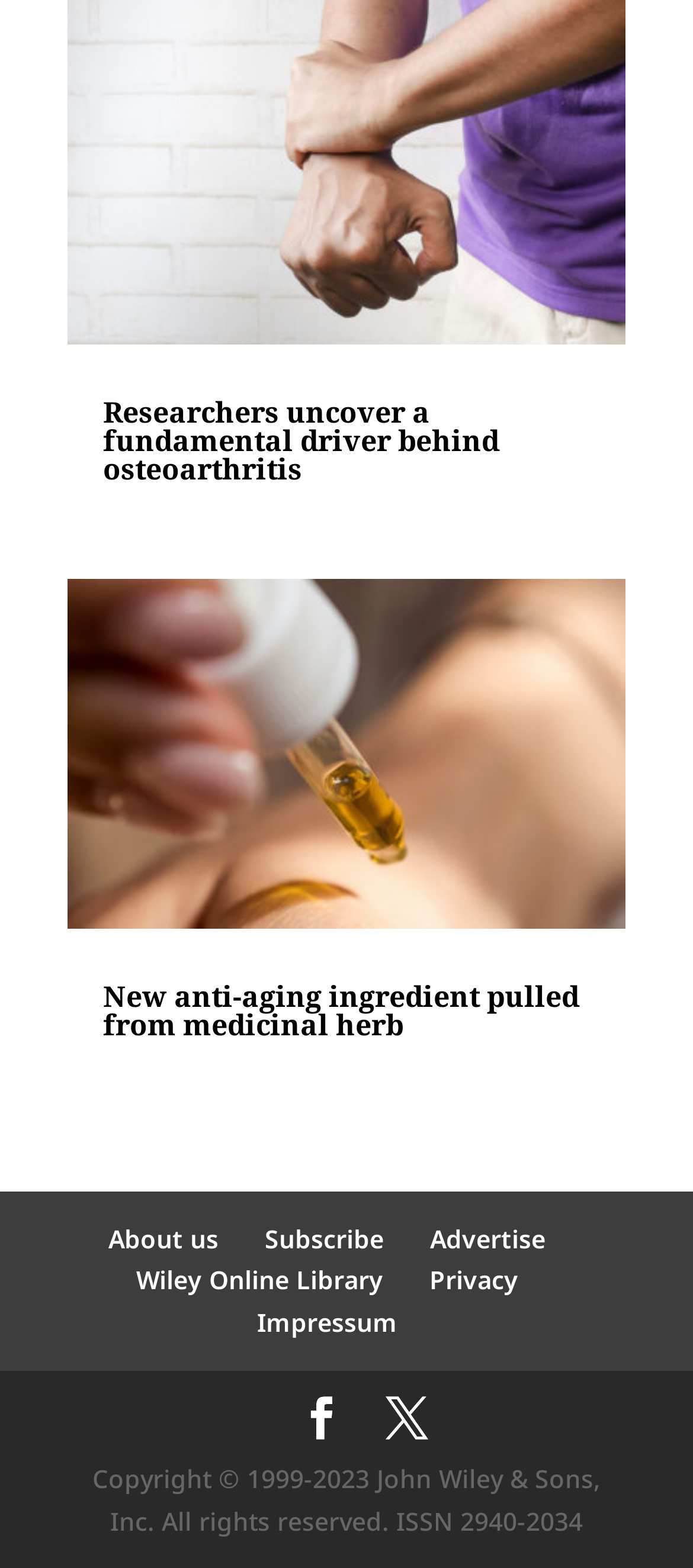What is the topic of the first article? From the image, respond with a single word or brief phrase.

Osteoarthritis